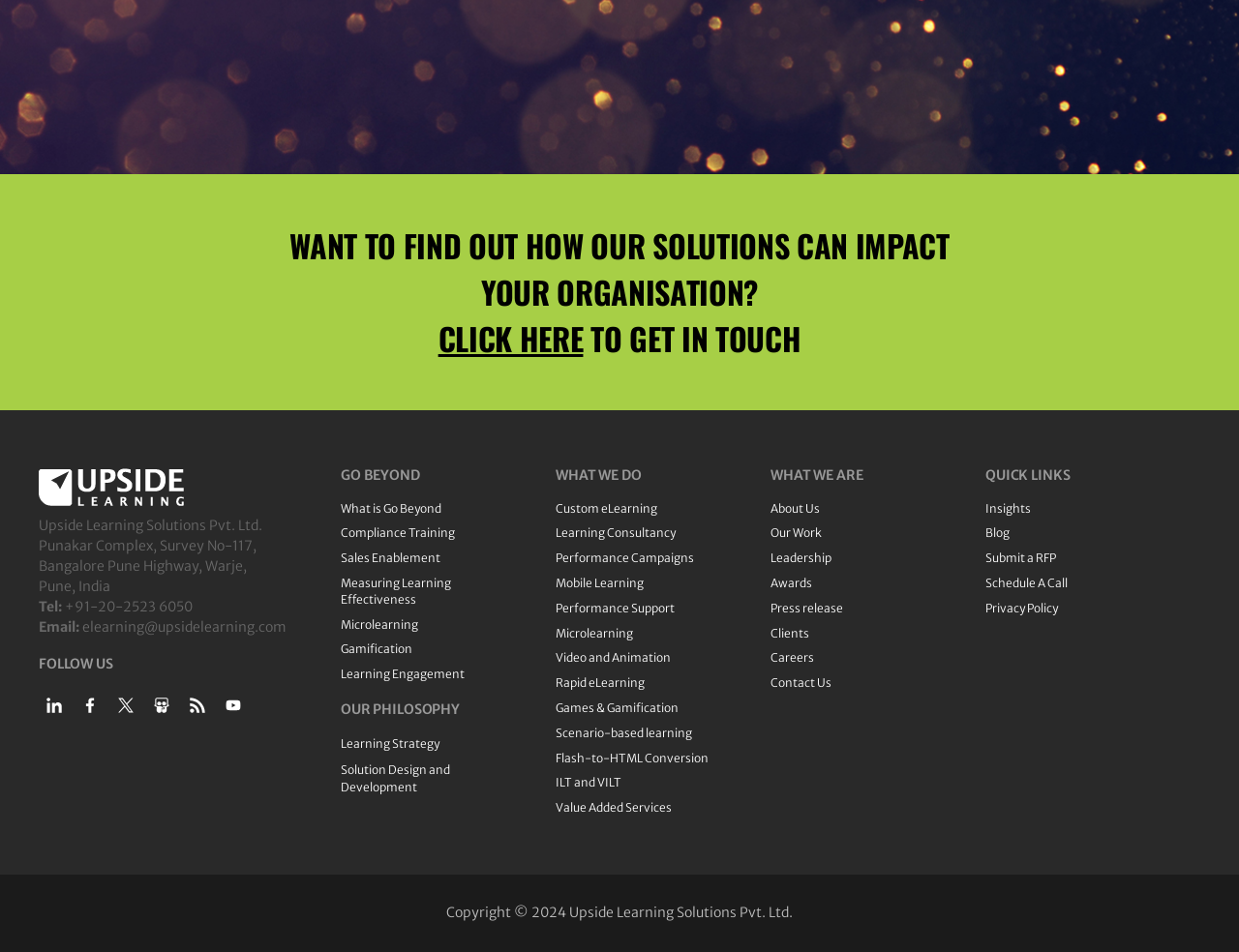Kindly determine the bounding box coordinates for the area that needs to be clicked to execute this instruction: "Click the 'CLICK HERE' link to get in touch".

[0.354, 0.331, 0.471, 0.379]